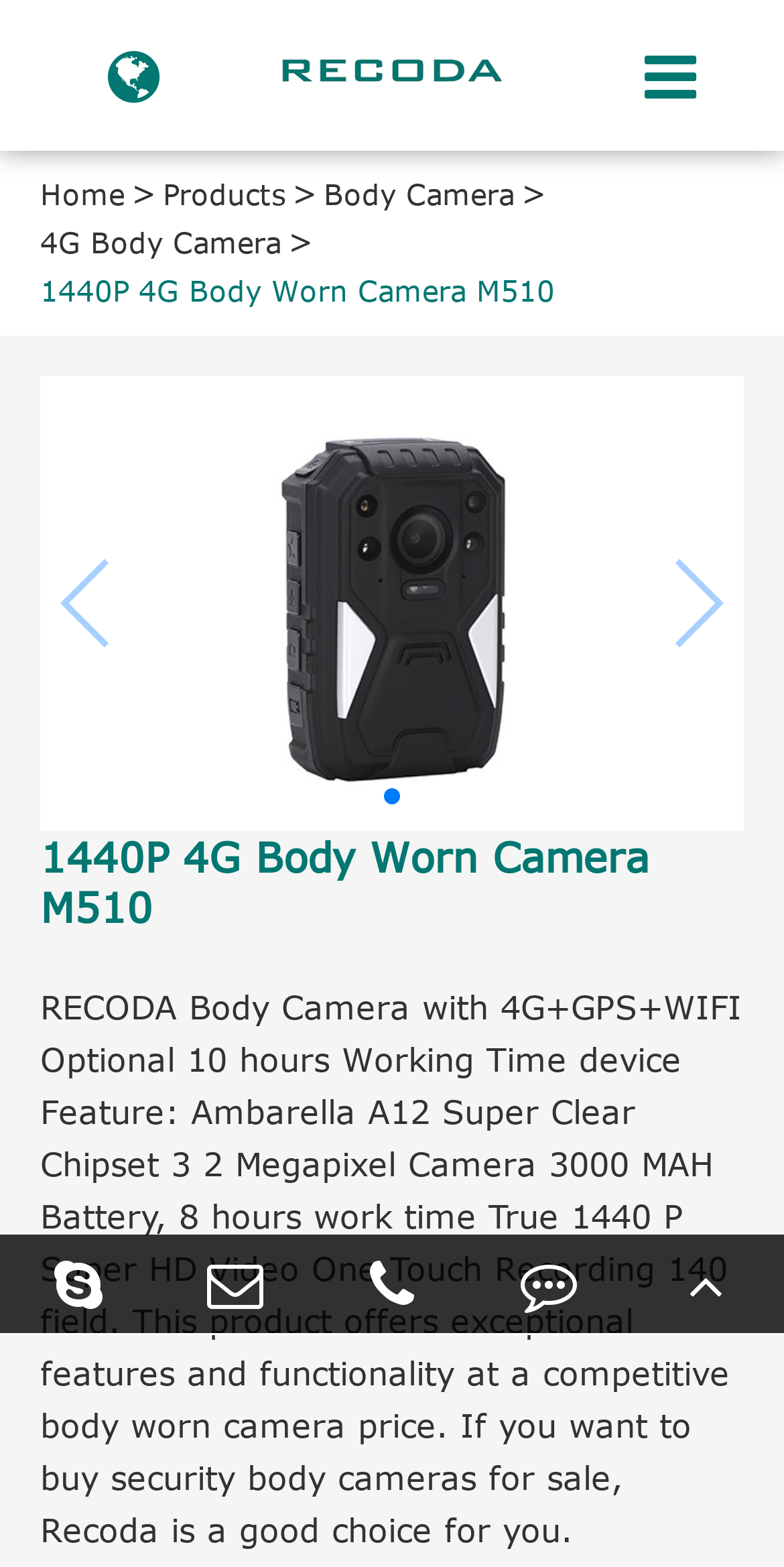Answer the question in a single word or phrase:
What is the working time of the camera?

8 hours